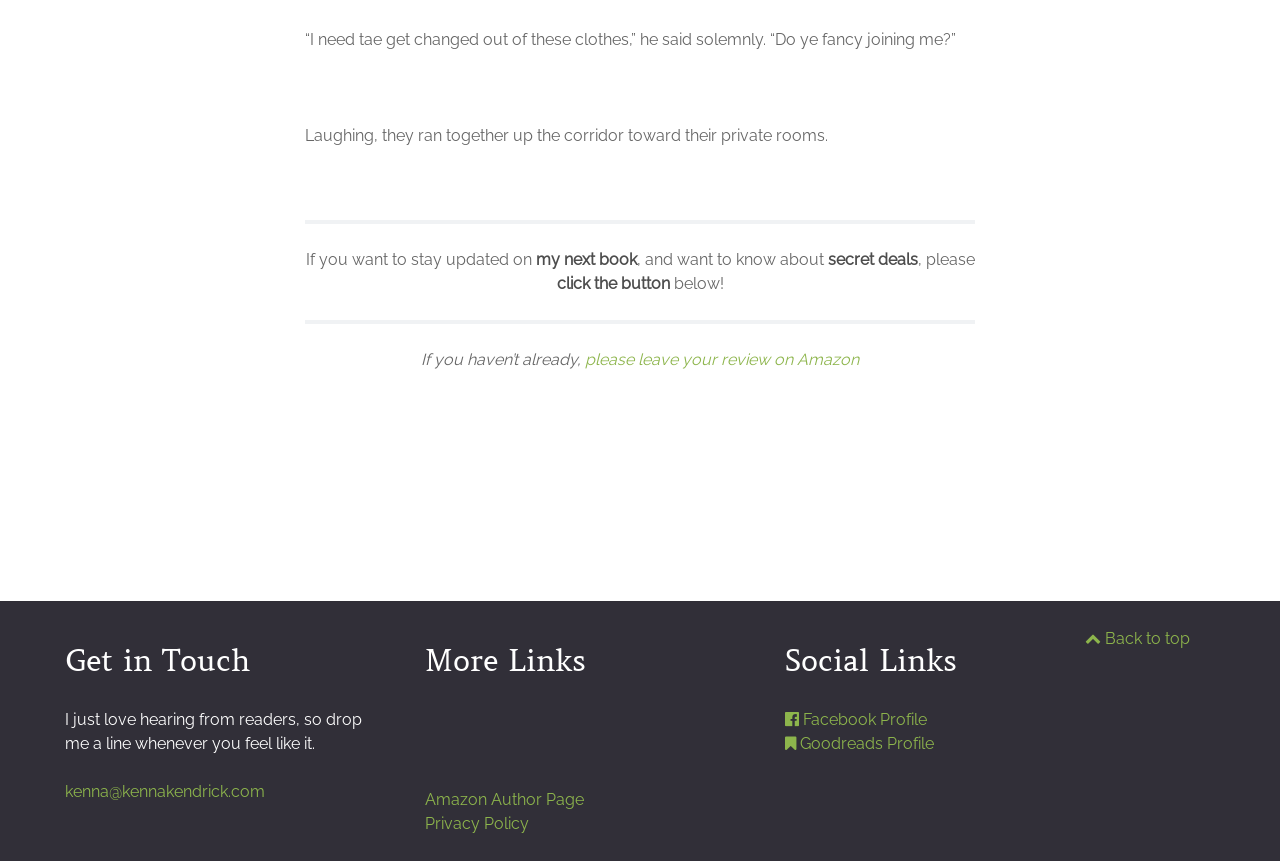Please locate the bounding box coordinates of the element that should be clicked to achieve the given instruction: "go to the Facebook Profile".

[0.613, 0.825, 0.724, 0.847]